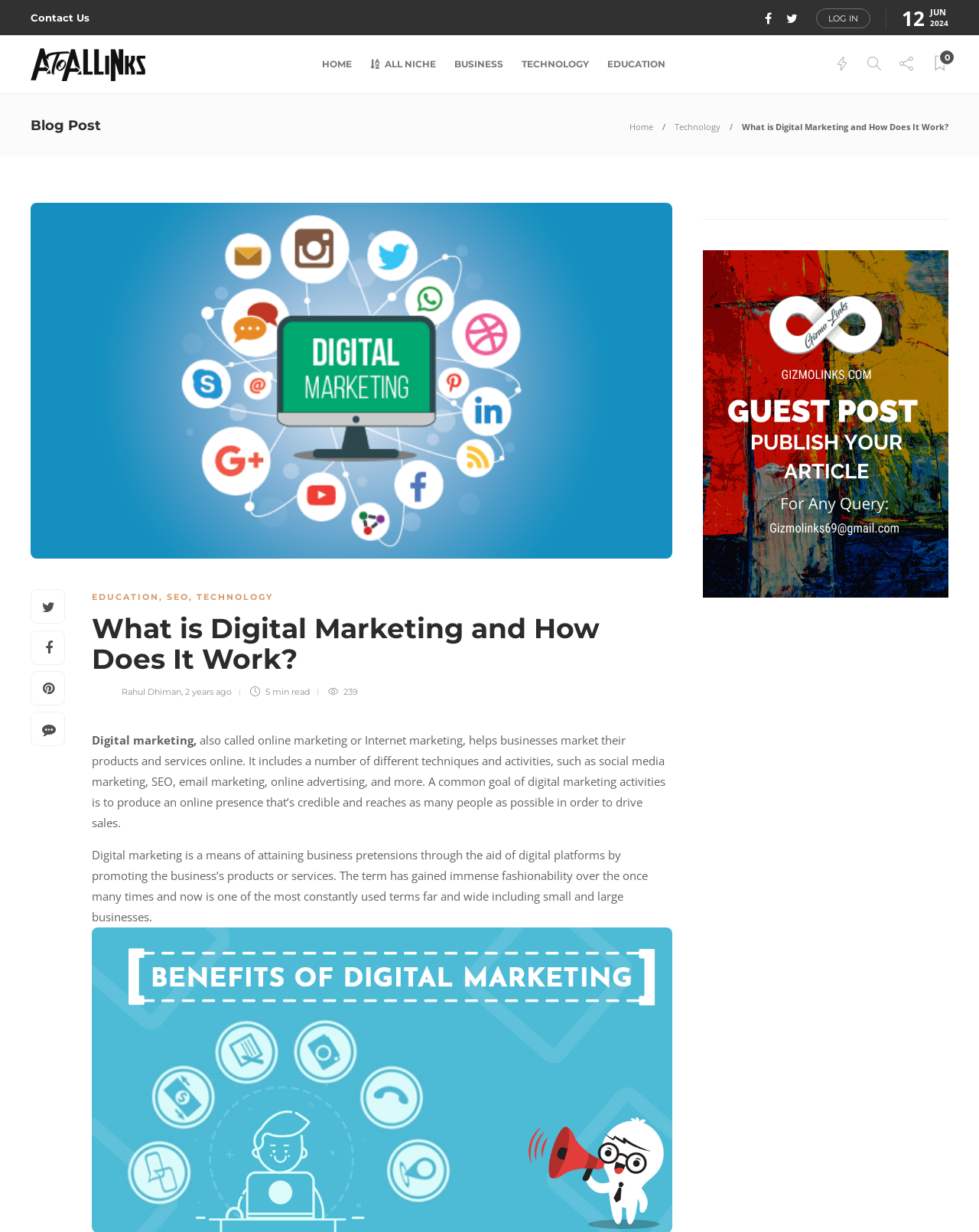Generate a thorough caption detailing the webpage content.

The webpage is about digital marketing, with the title "What is Digital Marketing and How Does It Work?" at the top. The page has a navigation menu at the top with links to "Contact Us", "LOG IN", and social media icons. On the top-right corner, there is a date display showing "12 JUN 2024".

Below the navigation menu, there is a header section with a logo of "AtoAllinks" and links to "HOME", "ALL NICHE", "BUSINESS", "TECHNOLOGY", "EDUCATION", and some icons. 

The main content of the page is divided into two sections. The left section has a heading "Blog Post" and a list of links to related articles, including "Home" and "Technology". The right section has a large image related to digital marketing, followed by a brief introduction to digital marketing and its importance.

Below the image, there are several links to related topics, including "EDUCATION", "SEO", and "TECHNOLOGY". The main article starts with a heading "What is Digital Marketing and How Does It Work?" and is followed by a detailed description of digital marketing, its techniques, and its benefits. The article is written by "Rahul Dhiman" and was published 2 years ago. It has 239 views and takes 5 minutes to read.

At the bottom of the page, there is a horizontal separator, followed by a link to "https://www.gizmolinks.com/" with an accompanying image.